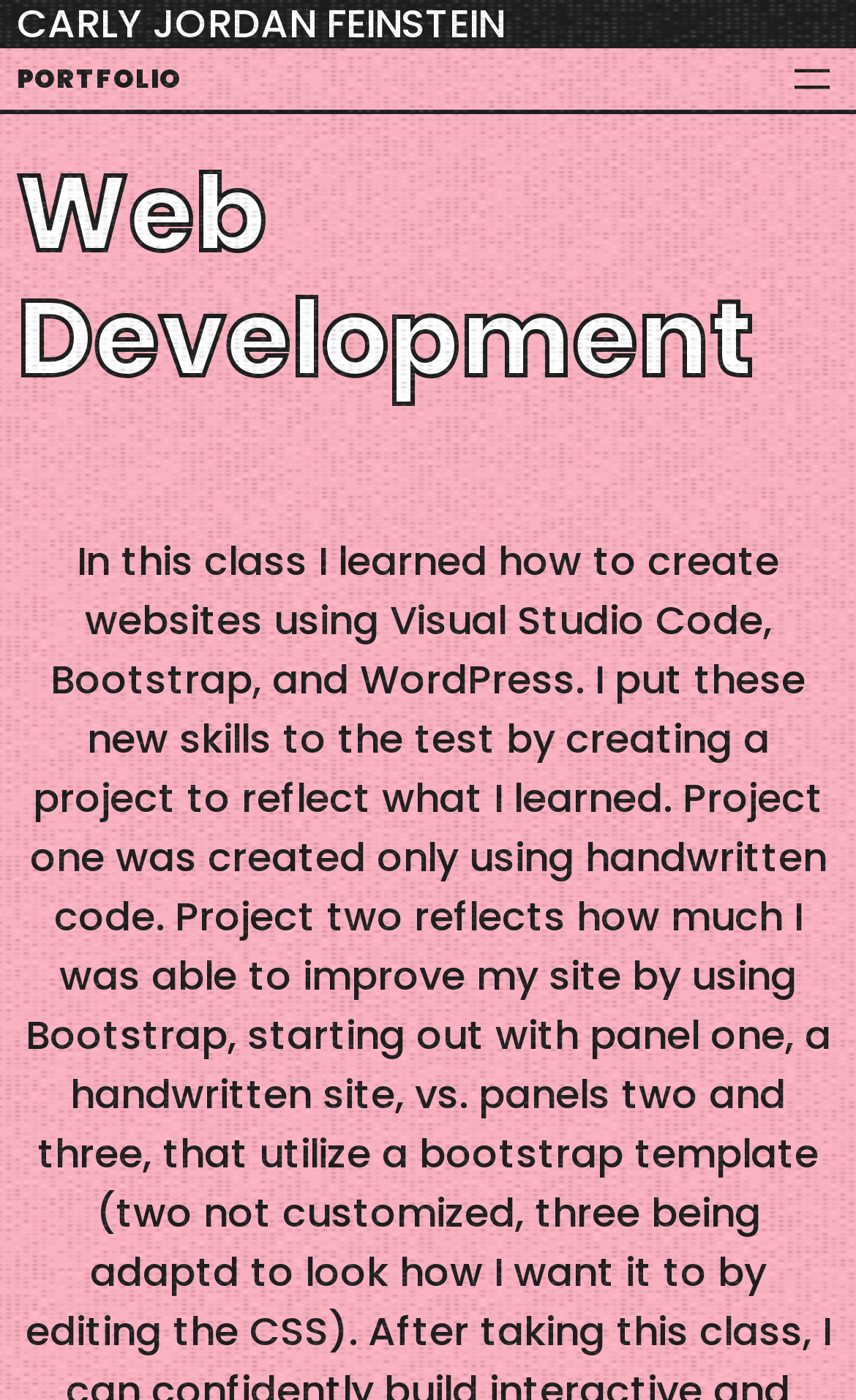What is the main category of the portfolio?
Please craft a detailed and exhaustive response to the question.

The main category of the portfolio is obtained from the heading element 'Web Development' which is located below the separator element and occupies most of the width of the webpage.